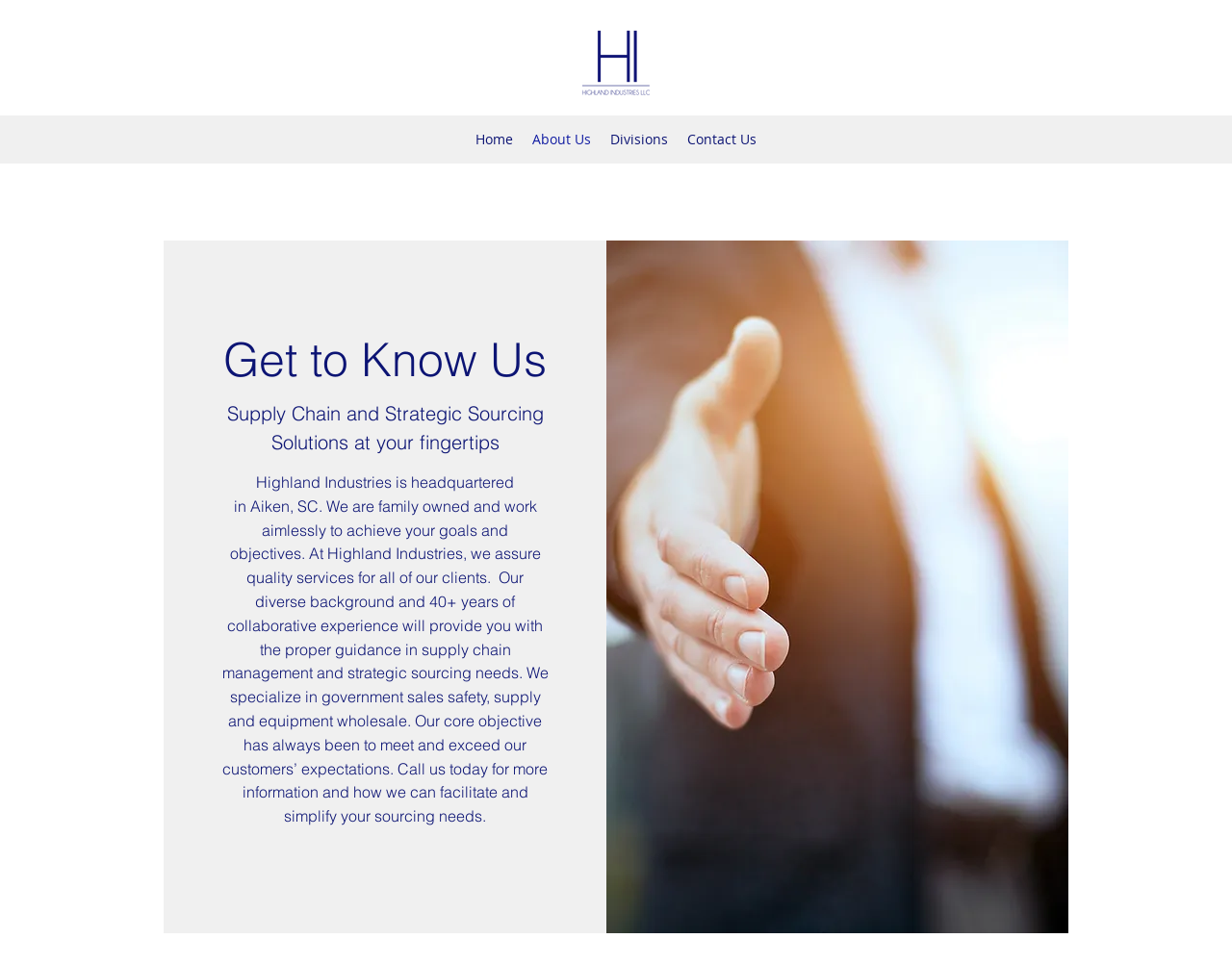Find the bounding box coordinates for the HTML element described as: "Home". The coordinates should consist of four float values between 0 and 1, i.e., [left, top, right, bottom].

[0.378, 0.13, 0.424, 0.16]